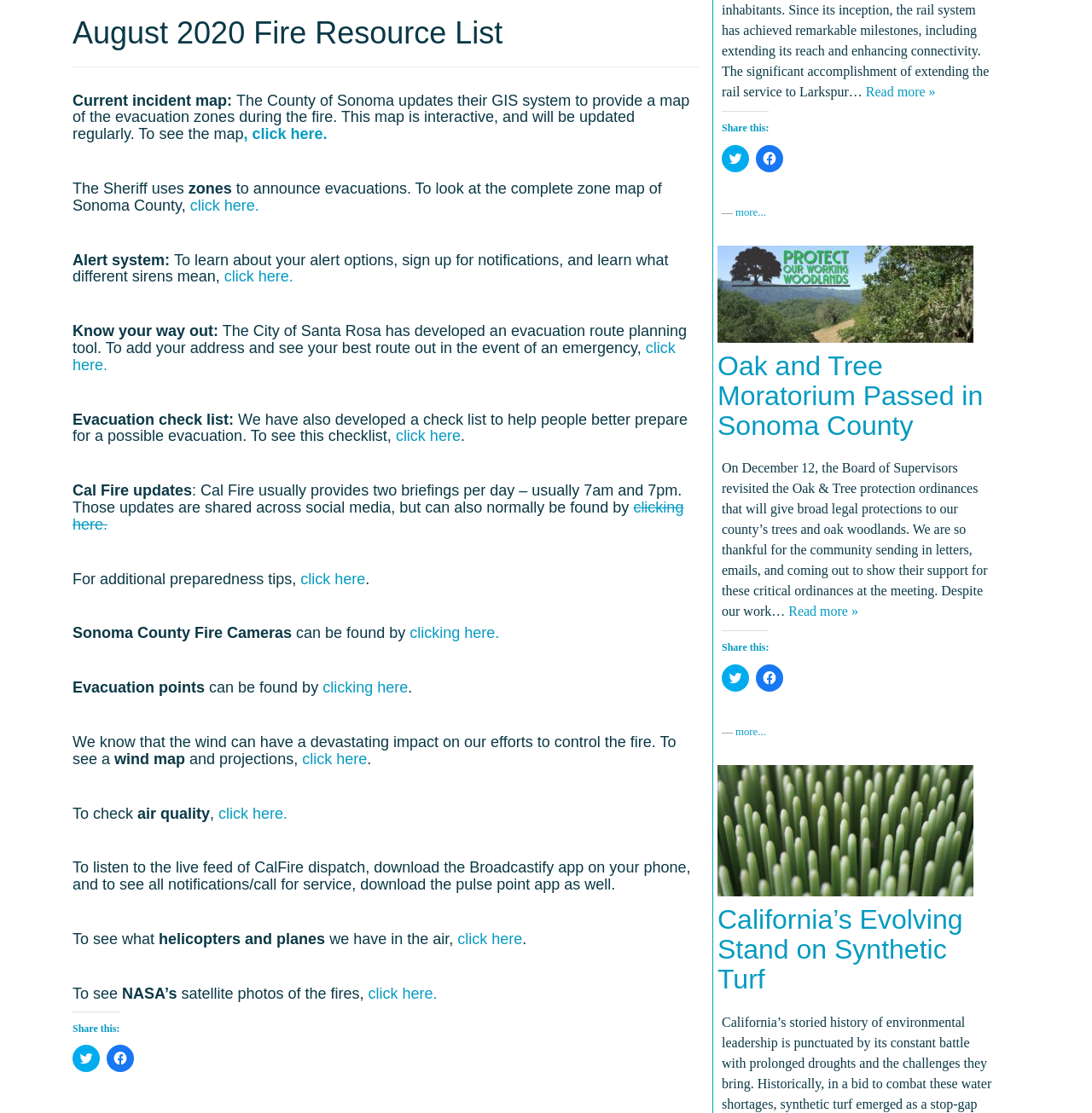Identify and provide the bounding box for the element described by: "click here.".

[0.205, 0.241, 0.269, 0.256]